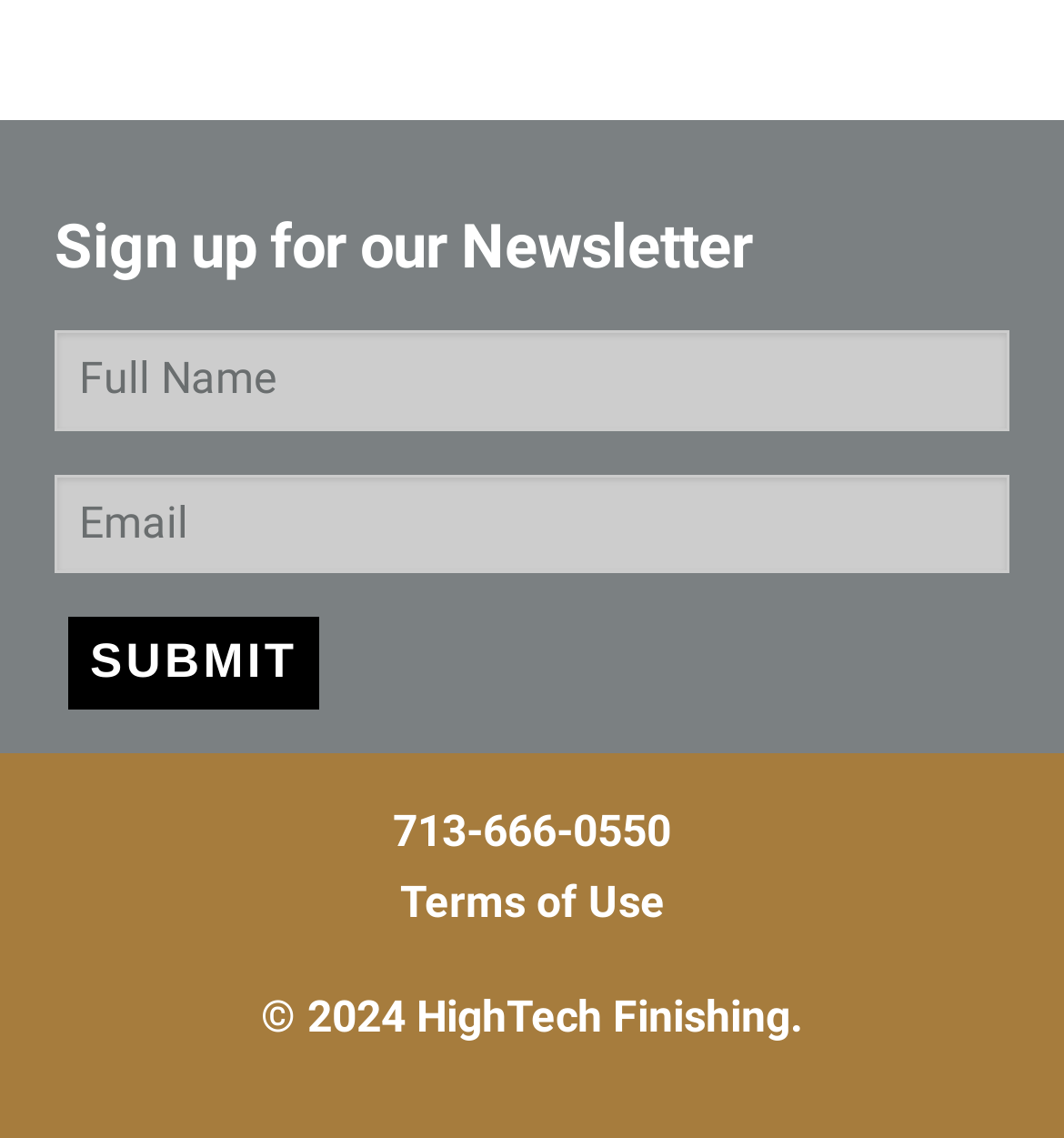What is the purpose of the textboxes?
Answer the question with a single word or phrase by looking at the picture.

To input email and other info